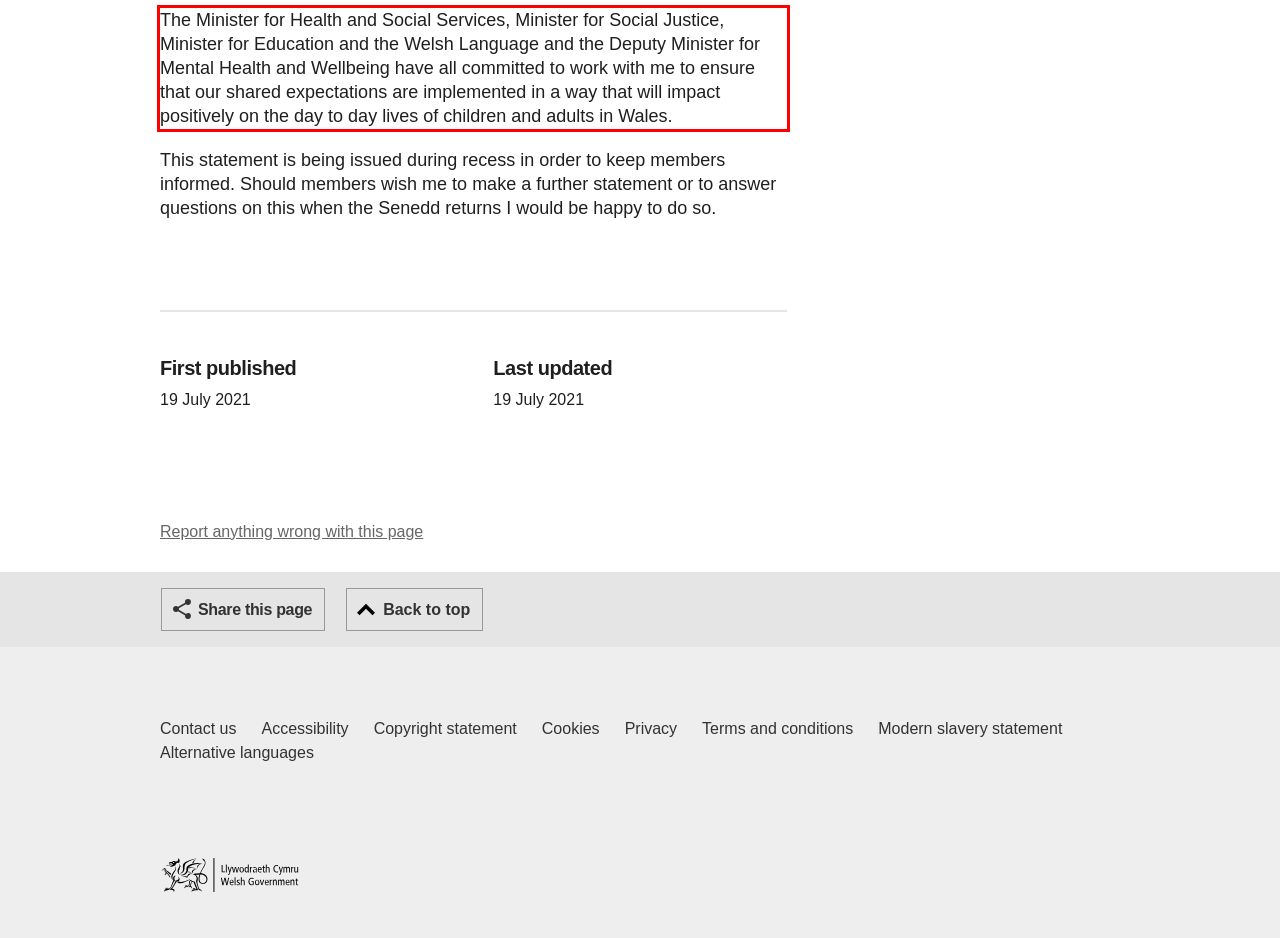You are given a screenshot with a red rectangle. Identify and extract the text within this red bounding box using OCR.

The Minister for Health and Social Services, Minister for Social Justice, Minister for Education and the Welsh Language and the Deputy Minister for Mental Health and Wellbeing have all committed to work with me to ensure that our shared expectations are implemented in a way that will impact positively on the day to day lives of children and adults in Wales.